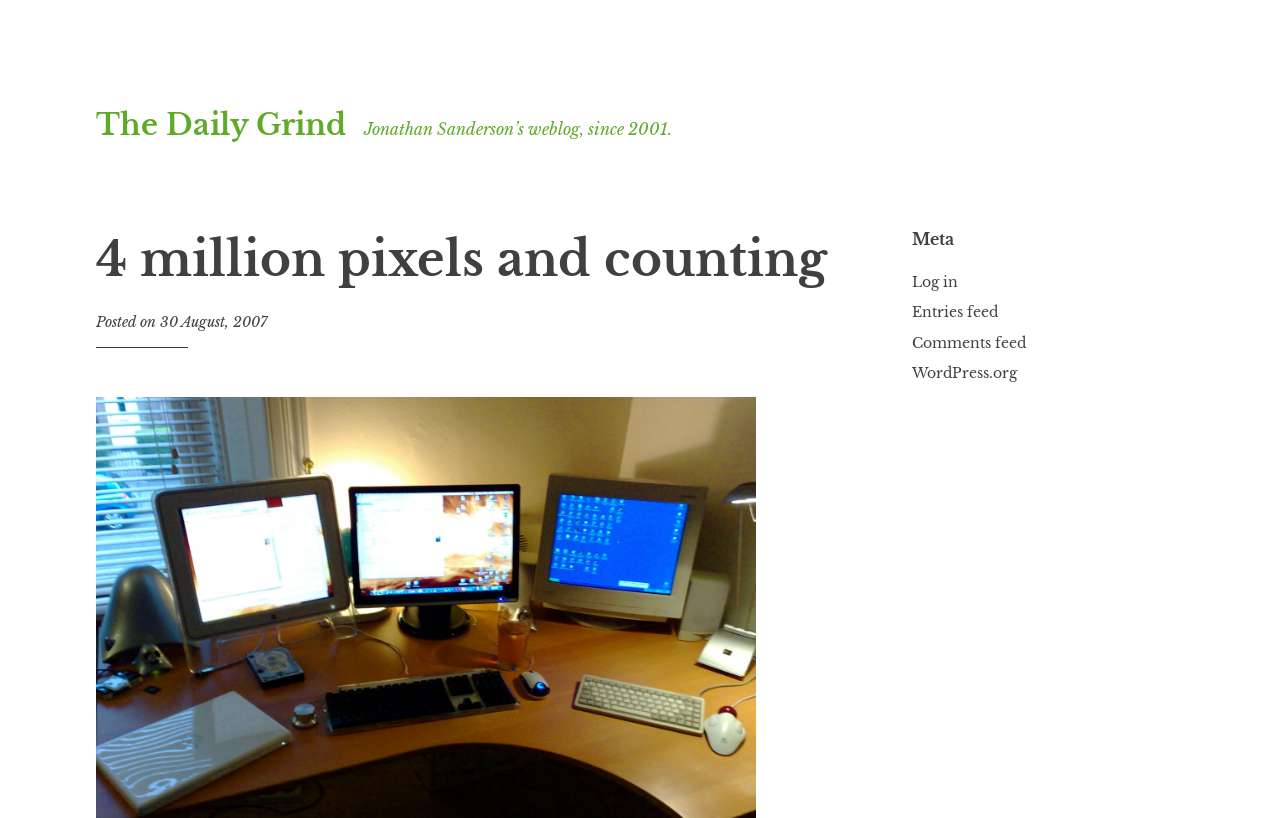Given the webpage screenshot and the description, determine the bounding box coordinates (top-left x, top-left y, bottom-right x, bottom-right y) that define the location of the UI element matching this description: lacon.de

None